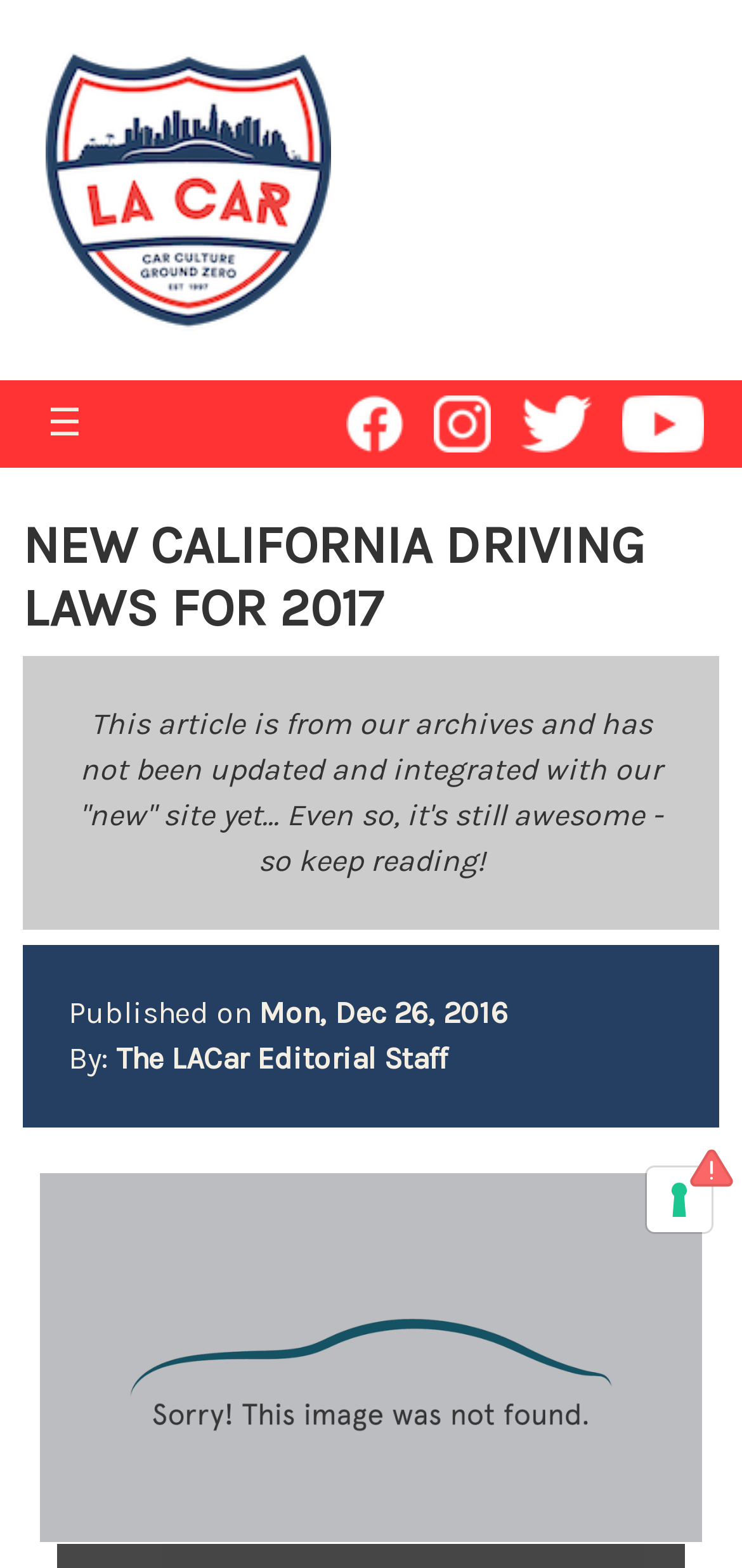Using the given element description, provide the bounding box coordinates (top-left x, top-left y, bottom-right x, bottom-right y) for the corresponding UI element in the screenshot: ☰

[0.031, 0.252, 0.144, 0.289]